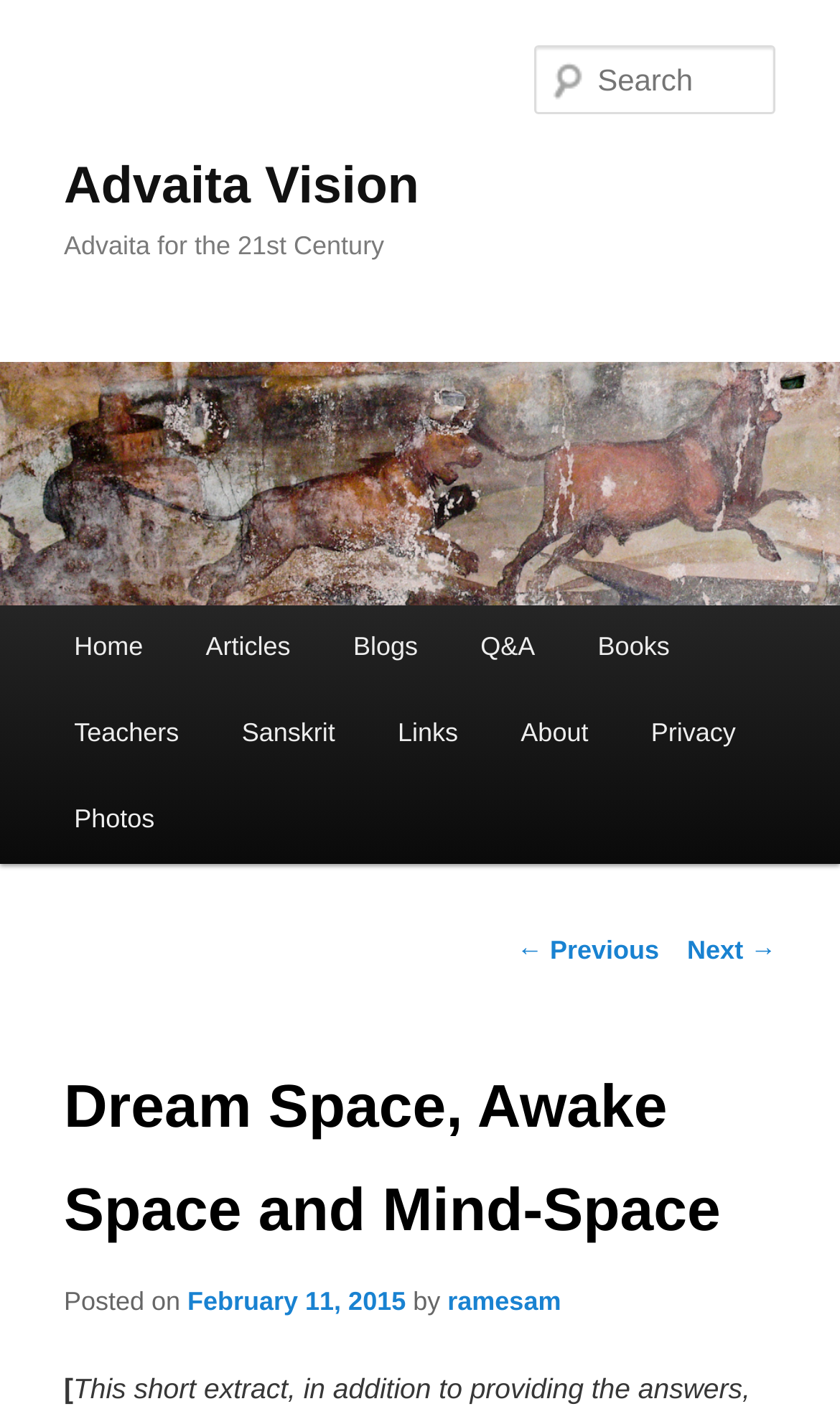Could you determine the bounding box coordinates of the clickable element to complete the instruction: "Go to home page"? Provide the coordinates as four float numbers between 0 and 1, i.e., [left, top, right, bottom].

[0.051, 0.428, 0.208, 0.489]